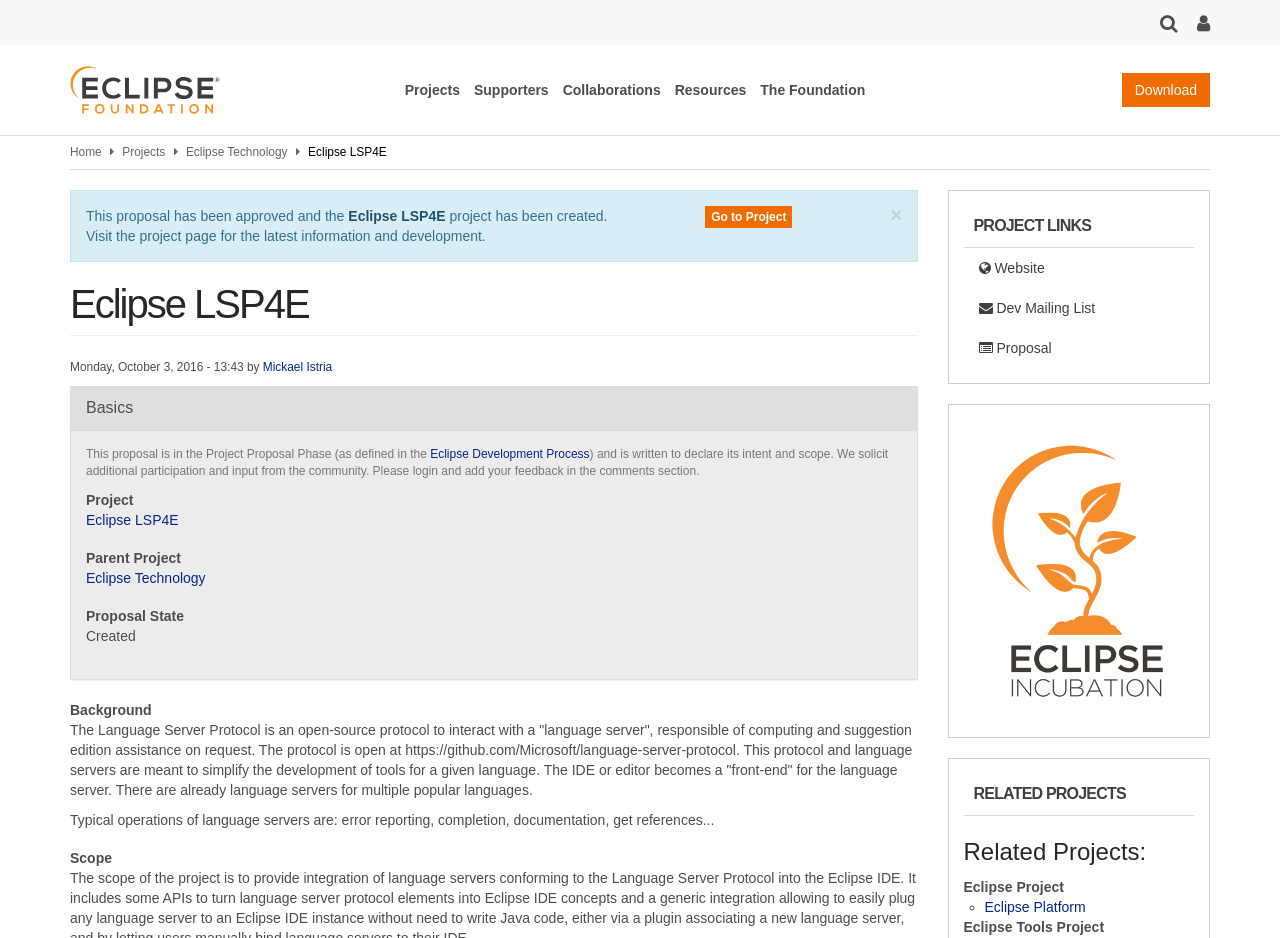Answer the following in one word or a short phrase: 
What is the name of the project?

Eclipse LSP4E